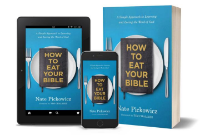Please give a short response to the question using one word or a phrase:
What is the theme of the book?

Understanding and loving the Word of God